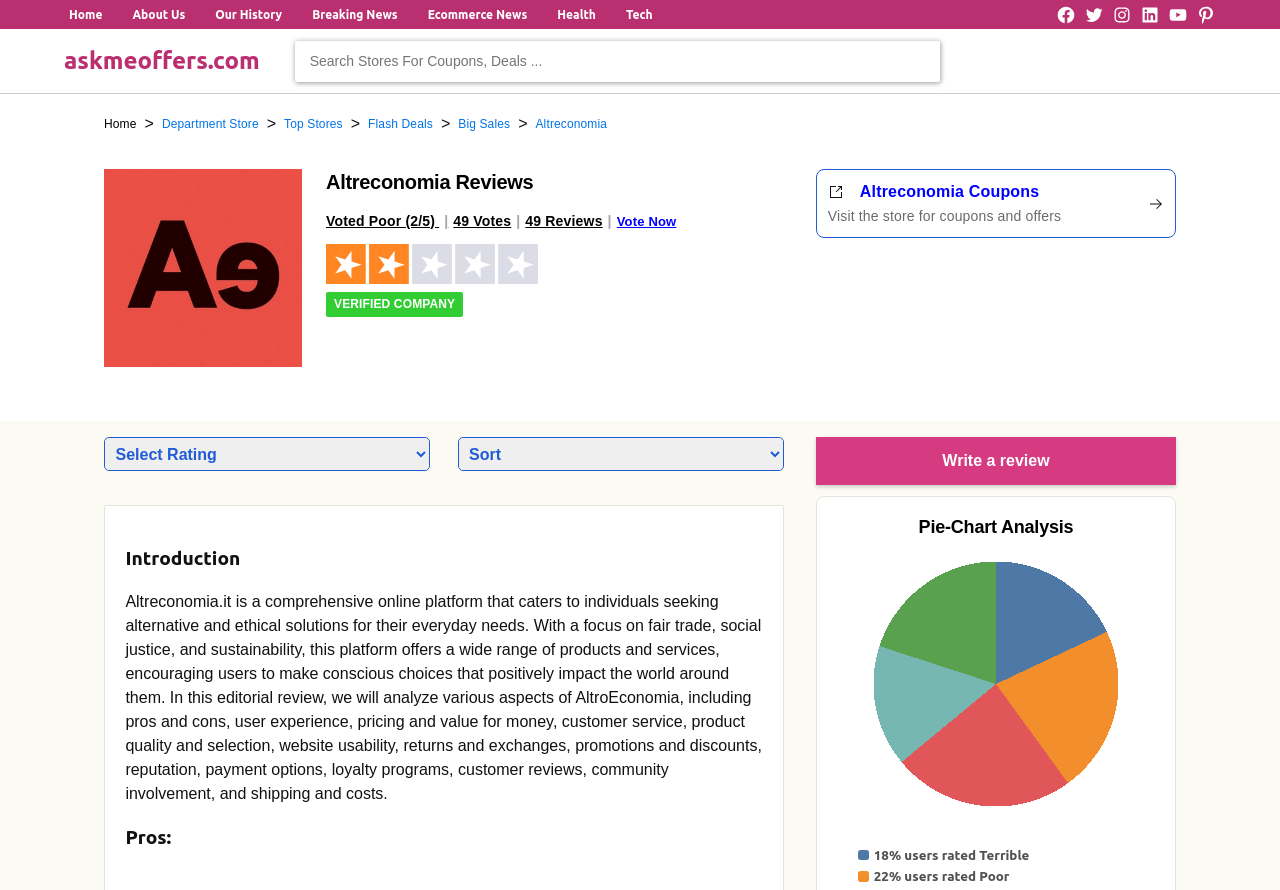Your task is to find and give the main heading text of the webpage.

Altreconomia Reviews

Voted Poor (2/5) 

49 Votes

49 Reviews

Vote Now